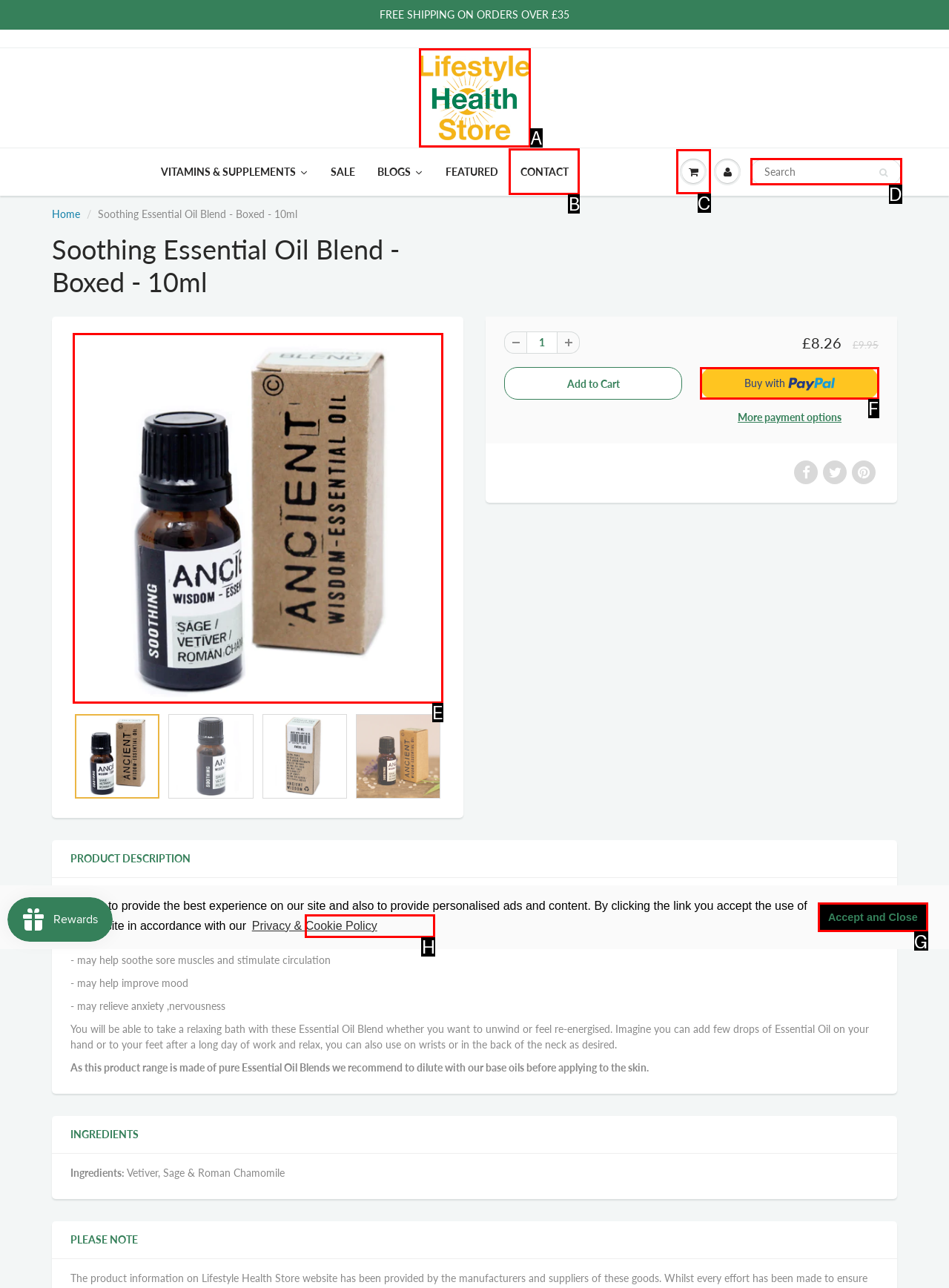Select the proper HTML element to perform the given task: Buy now with PayPal Answer with the corresponding letter from the provided choices.

F